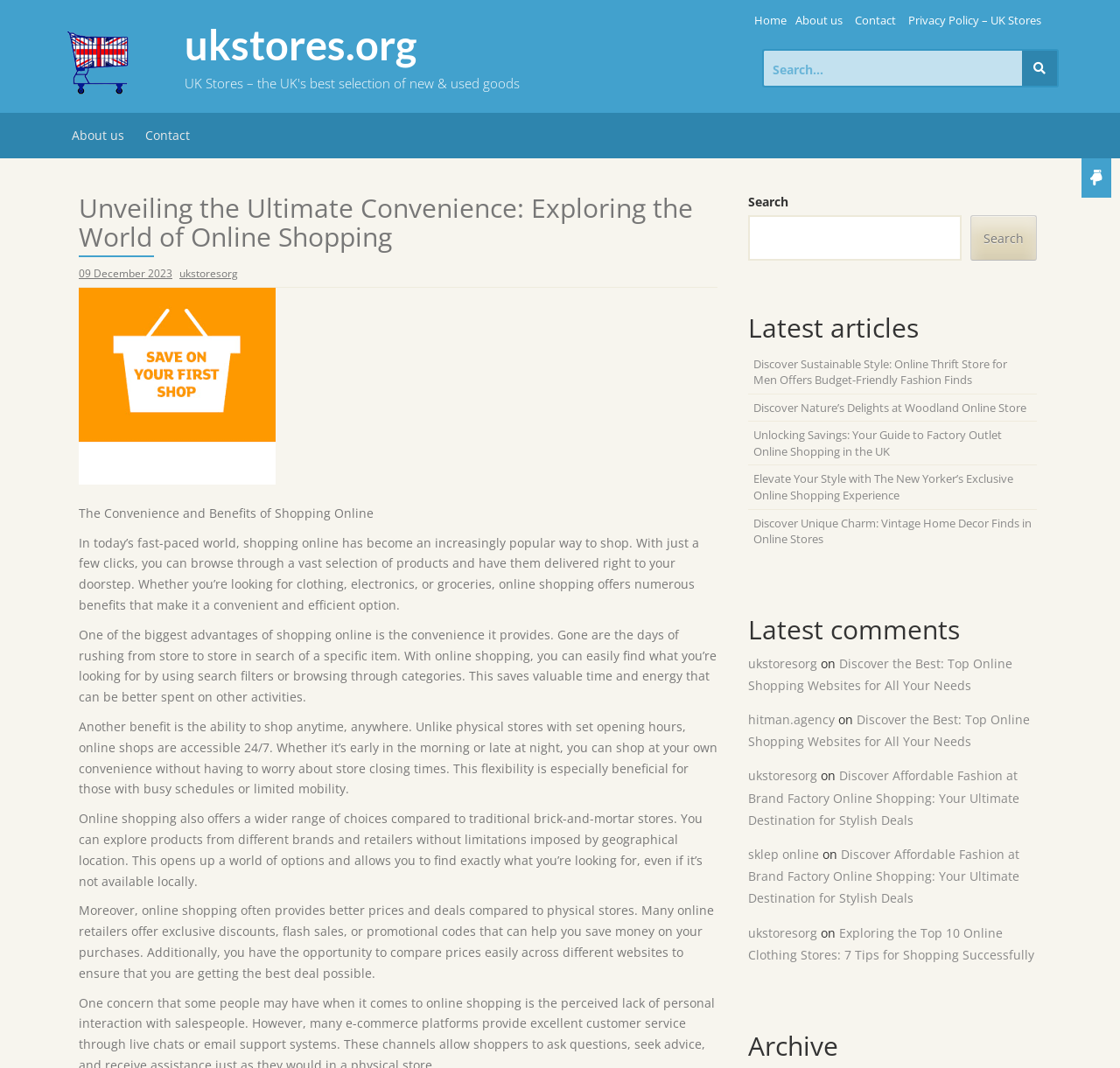Given the element description parent_node: Search for:, identify the bounding box coordinates for the UI element on the webpage screenshot. The format should be (top-left x, top-left y, bottom-right x, bottom-right y), with values between 0 and 1.

[0.912, 0.046, 0.945, 0.082]